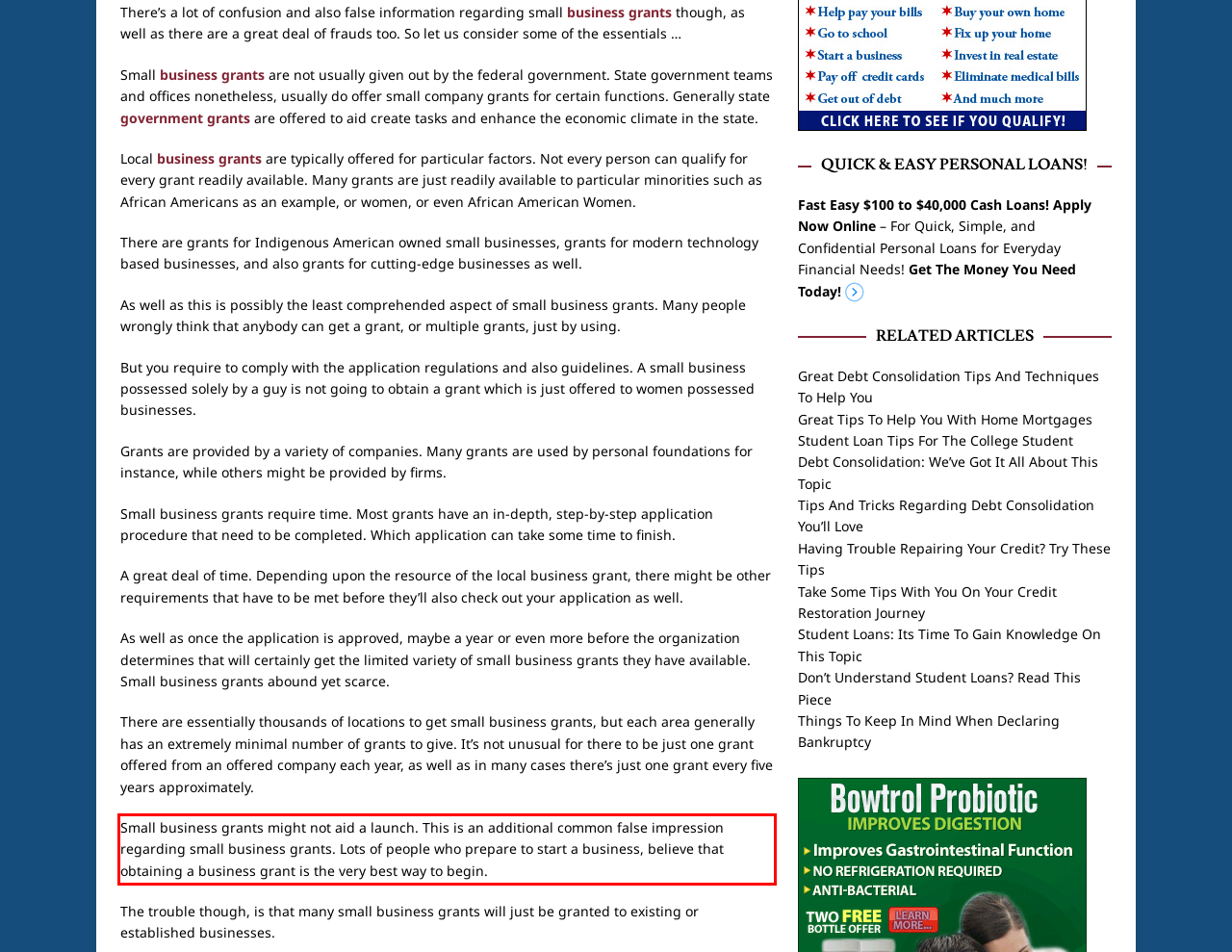Please recognize and transcribe the text located inside the red bounding box in the webpage image.

Small business grants might not aid a launch. This is an additional common false impression regarding small business grants. Lots of people who prepare to start a business, believe that obtaining a business grant is the very best way to begin.